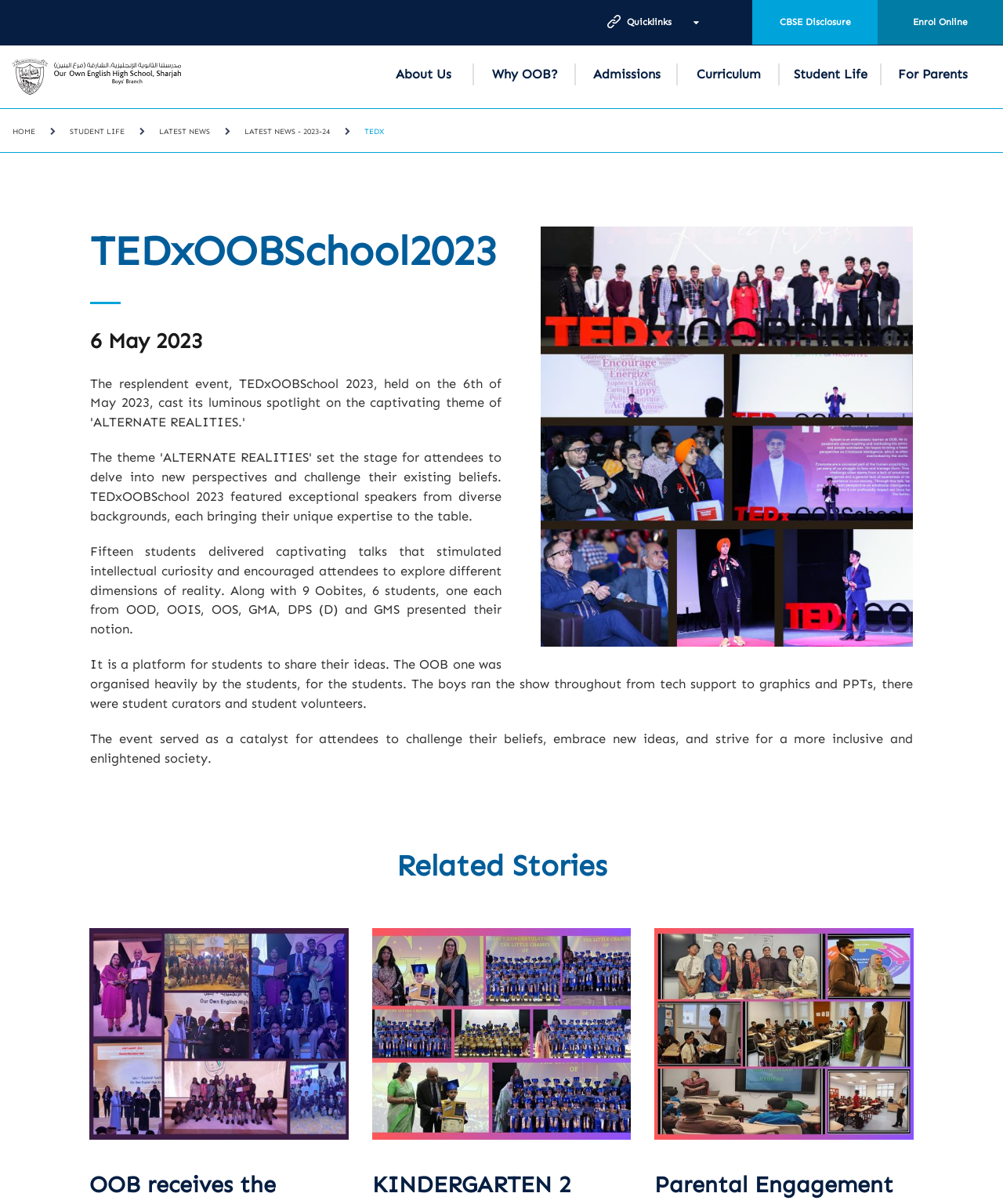How many related stories are listed on the webpage?
From the image, respond with a single word or phrase.

3